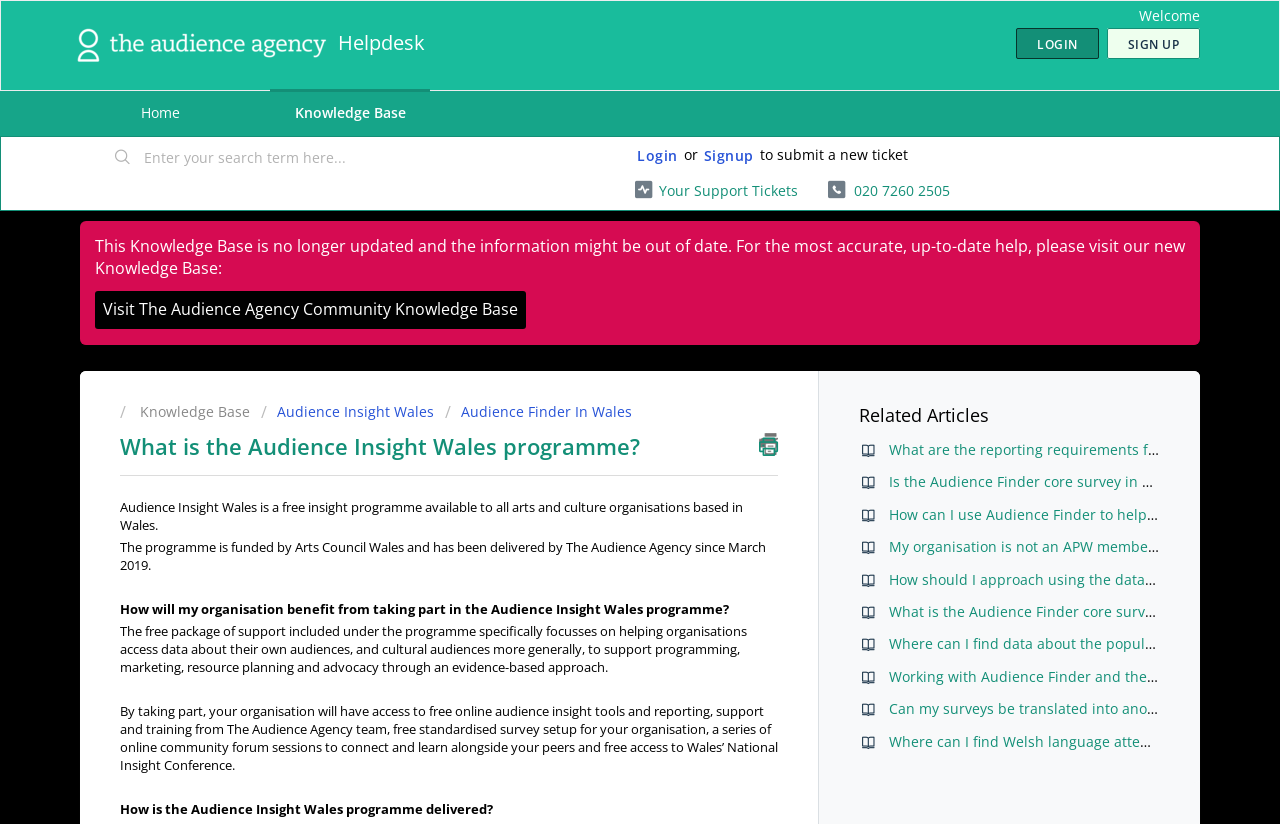What is the purpose of the Audience Insight Wales programme?
Using the image as a reference, answer with just one word or a short phrase.

To support programming, marketing, resource planning and advocacy